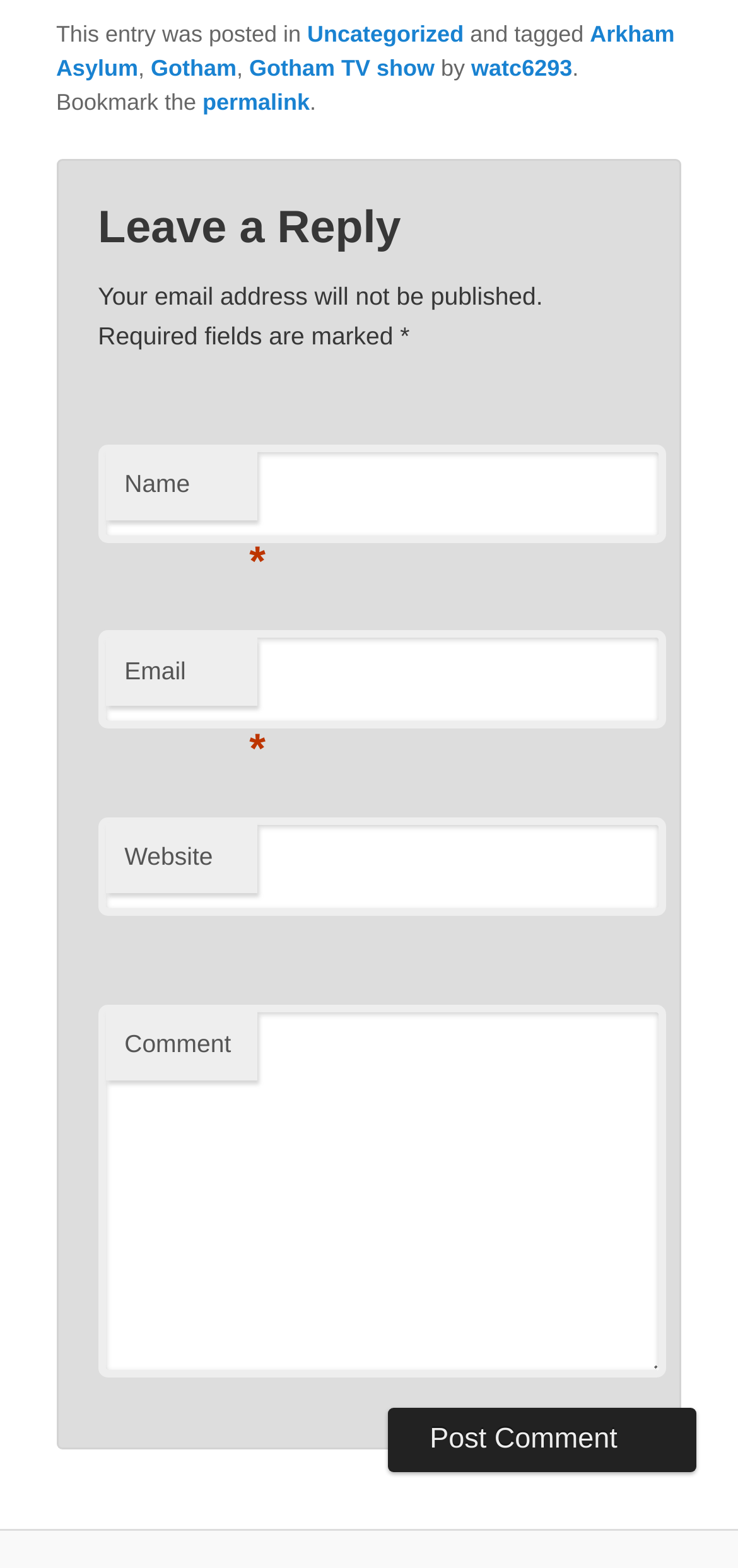Provide the bounding box coordinates of the HTML element described by the text: "Arkham Asylum". The coordinates should be in the format [left, top, right, bottom] with values between 0 and 1.

[0.076, 0.013, 0.914, 0.052]